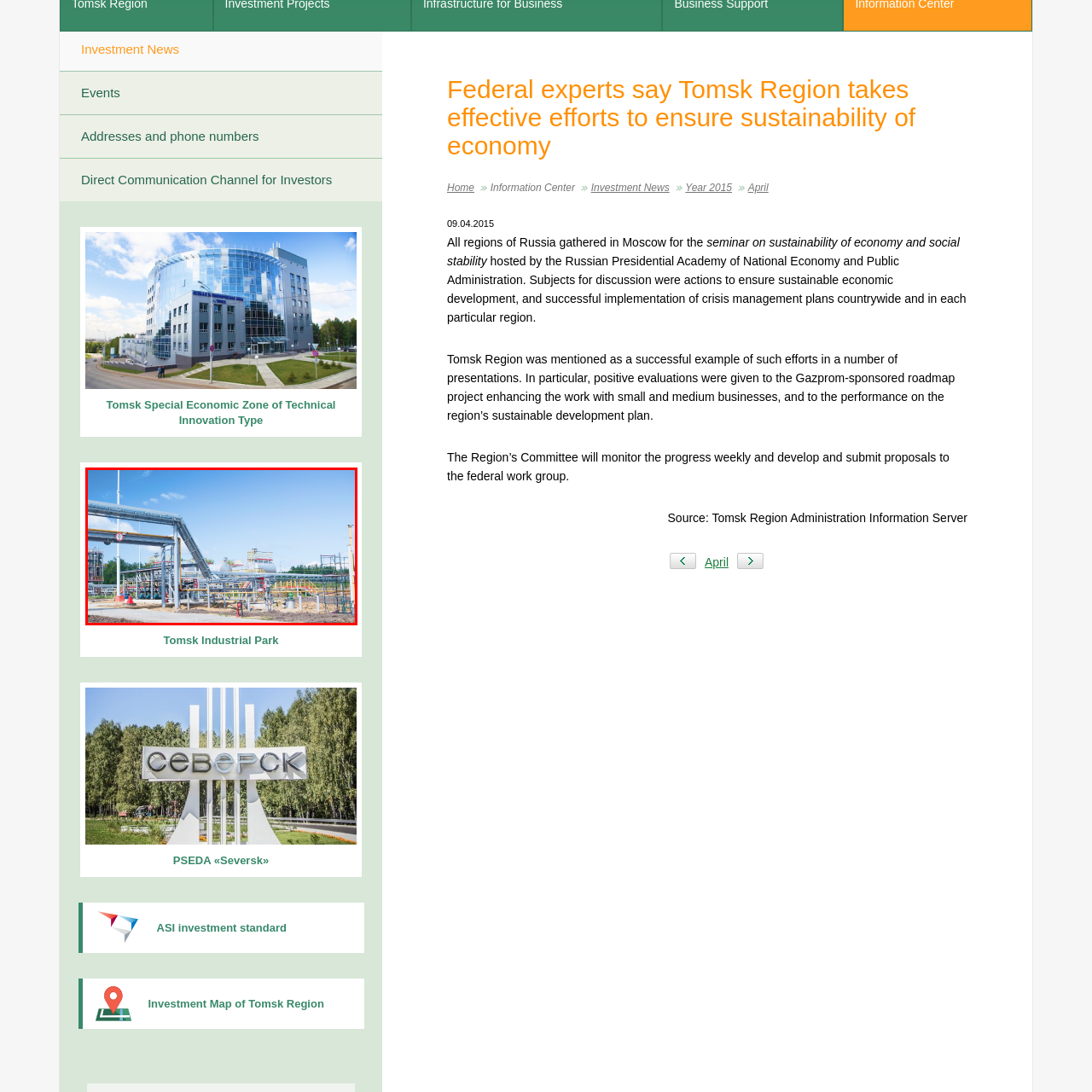Concentrate on the image marked by the red box, What is the purpose of the Tomsk Industrial Park?
 Your answer should be a single word or phrase.

Economic development